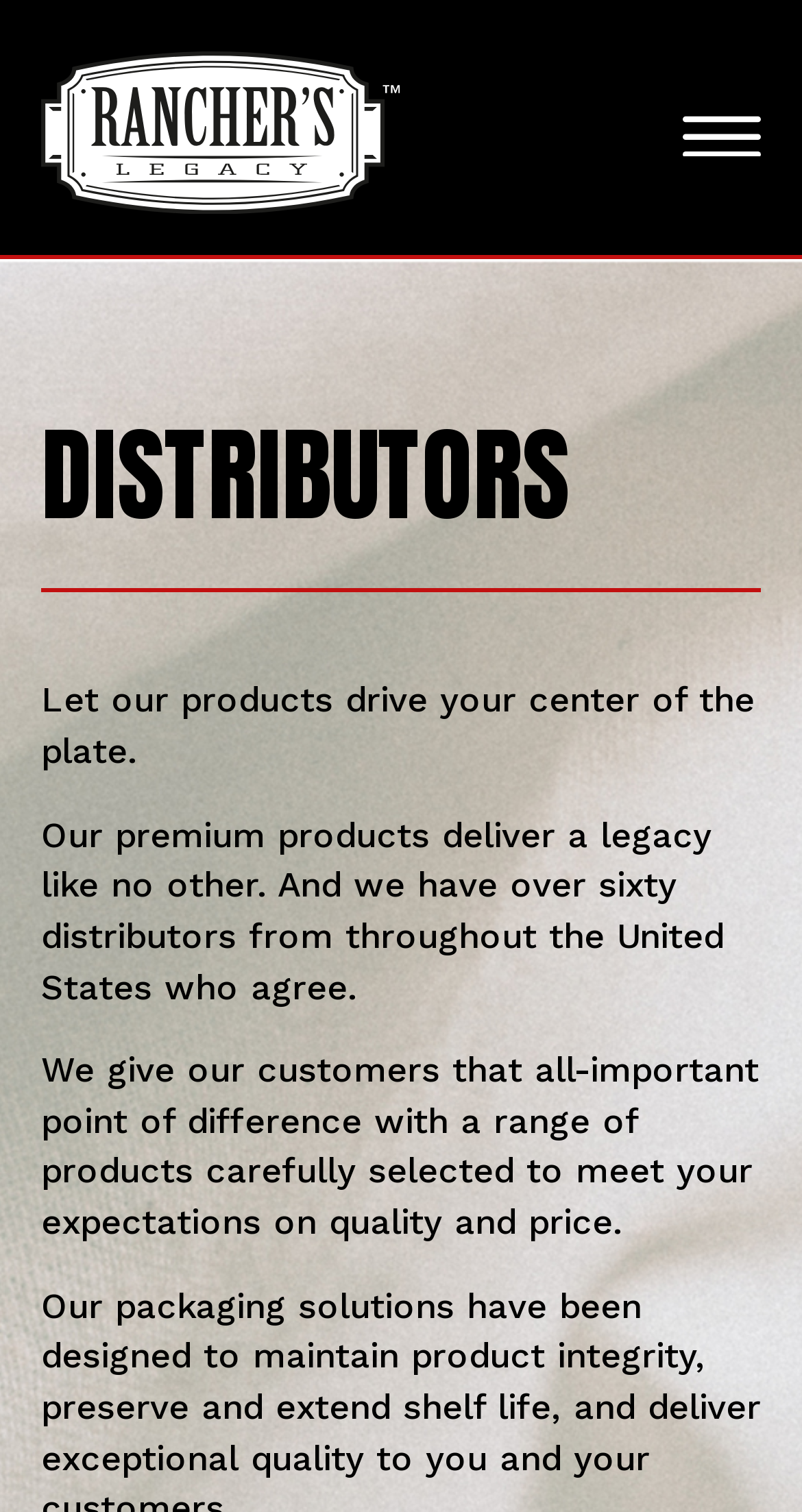Answer this question using a single word or a brief phrase:
How many links are in the navigation menu?

15